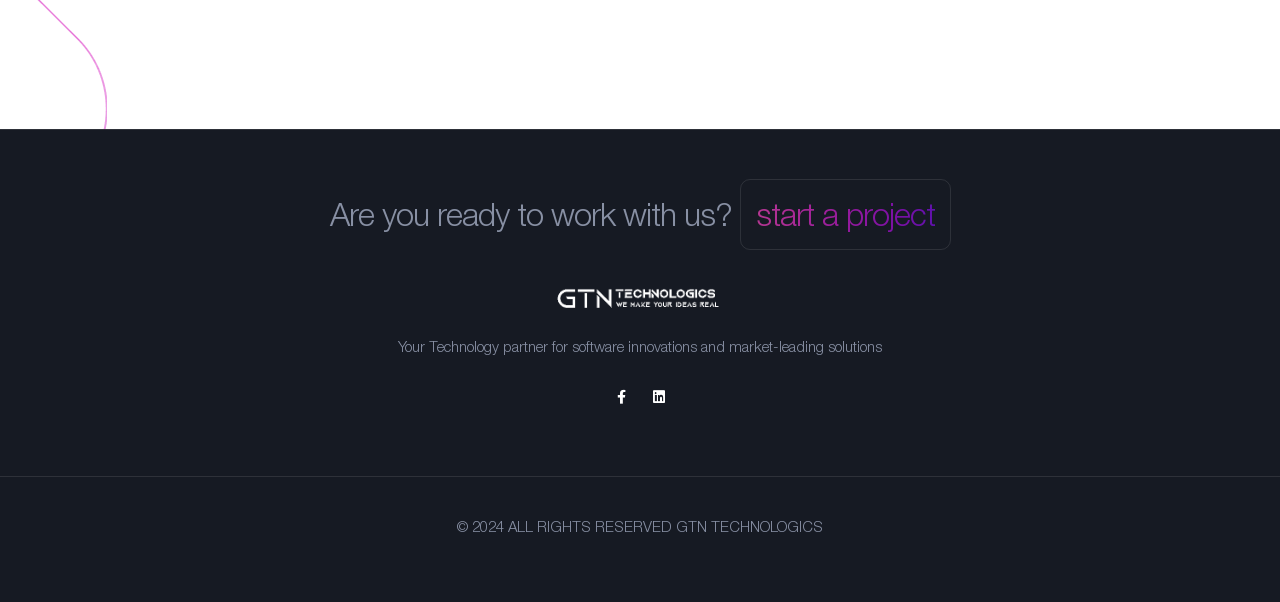Identify the bounding box for the UI element described as: "start a project". Ensure the coordinates are four float numbers between 0 and 1, formatted as [left, top, right, bottom].

[0.578, 0.298, 0.743, 0.416]